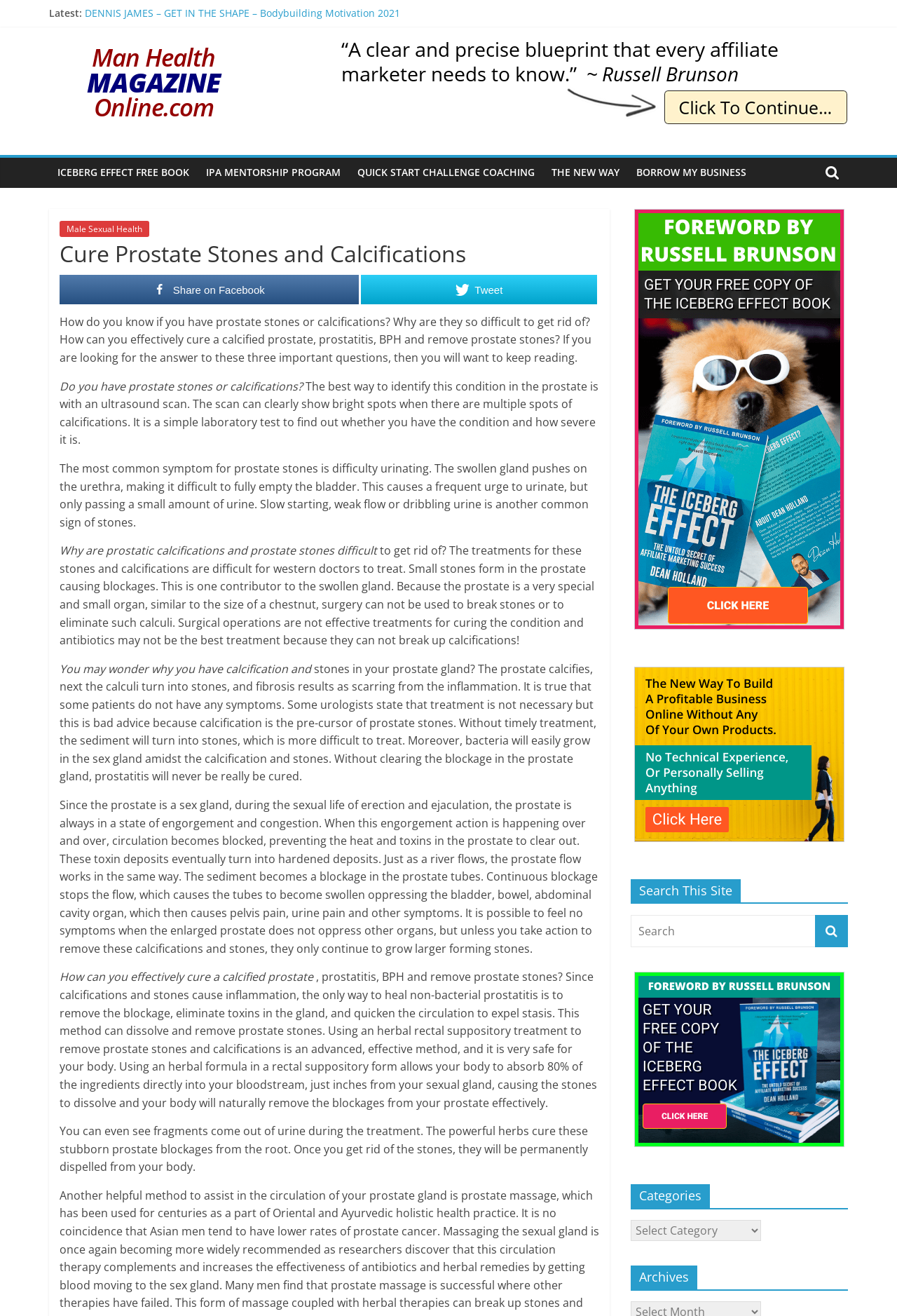Please determine the bounding box coordinates for the UI element described here. Use the format (top-left x, top-left y, bottom-right x, bottom-right y) with values bounded between 0 and 1: name="s" placeholder="Search"

[0.703, 0.695, 0.909, 0.72]